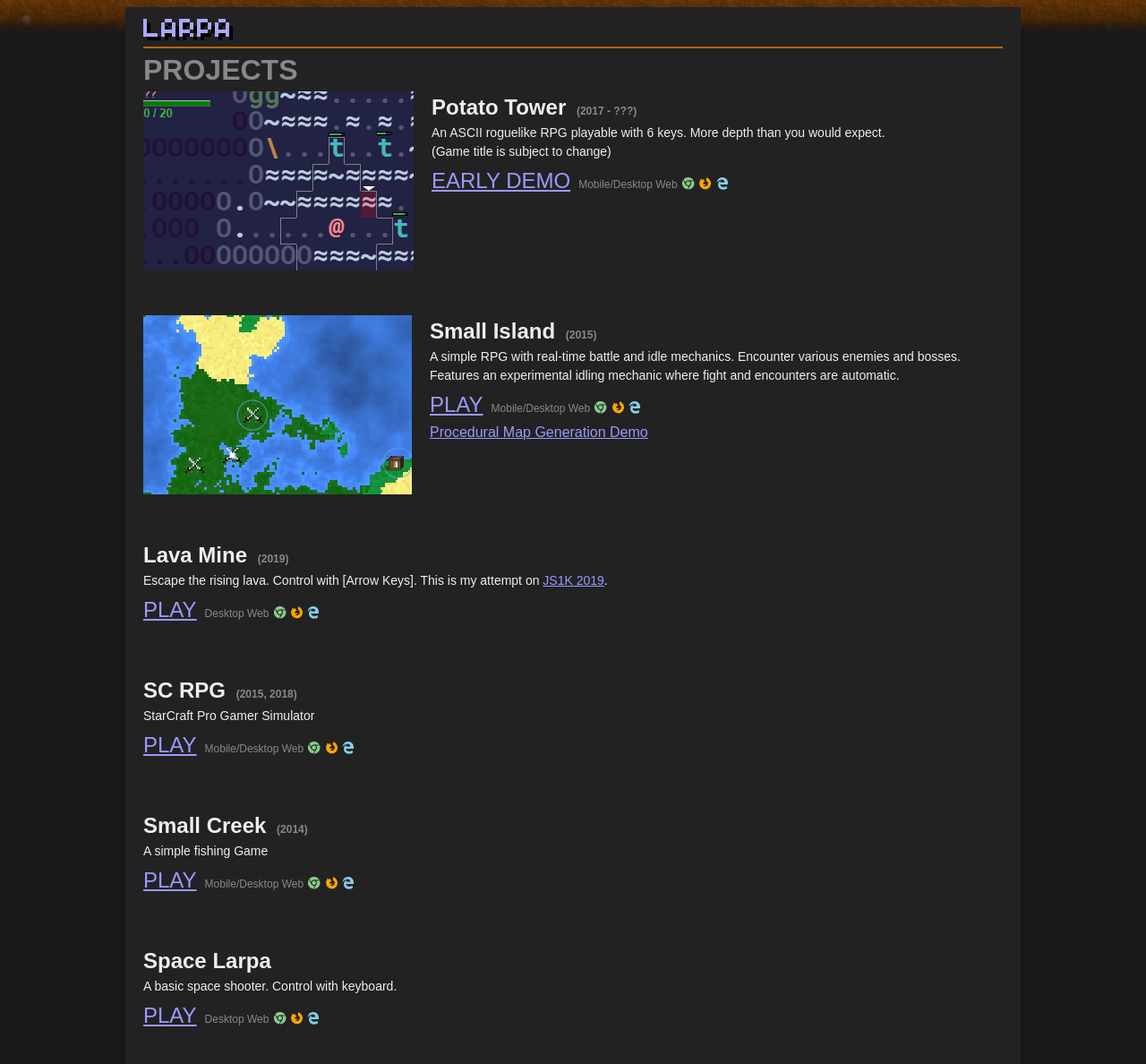How many games can be played on desktop web?
Based on the screenshot, provide a one-word or short-phrase response.

At least 5